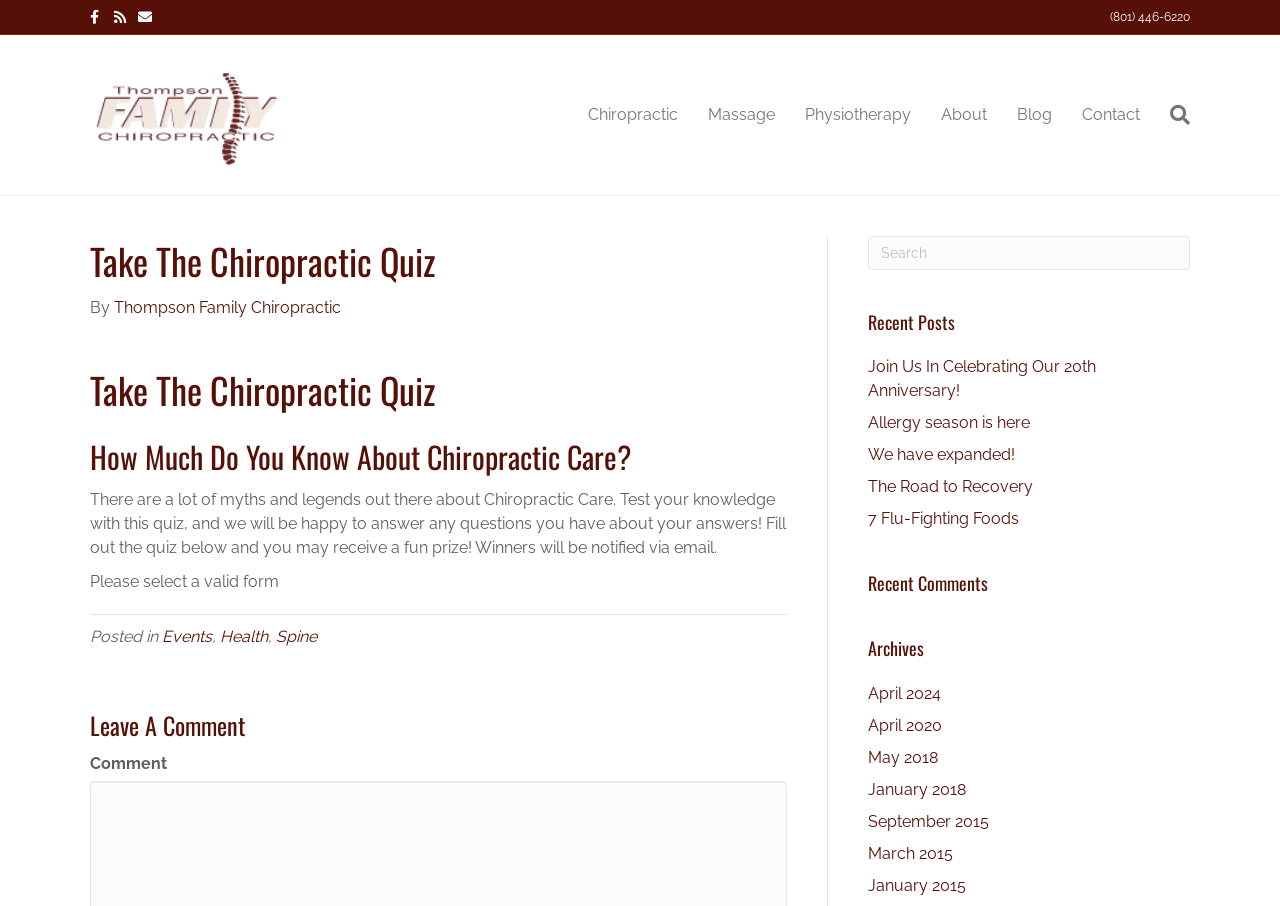Find the bounding box coordinates of the clickable area that will achieve the following instruction: "Take the Chiropractic Quiz".

[0.07, 0.403, 0.615, 0.459]